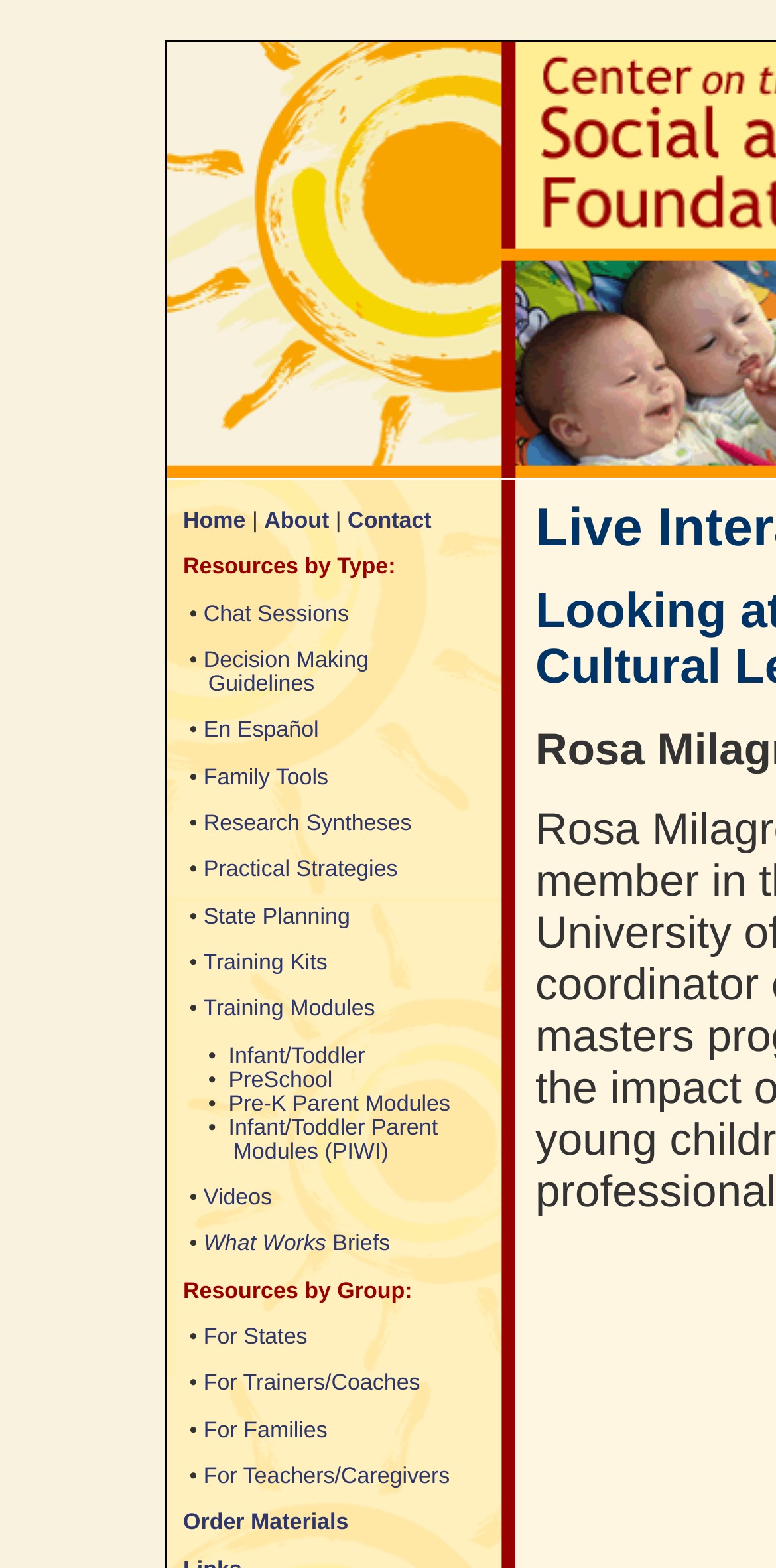How many resource categories are there?
Please provide a single word or phrase as your answer based on the screenshot.

2